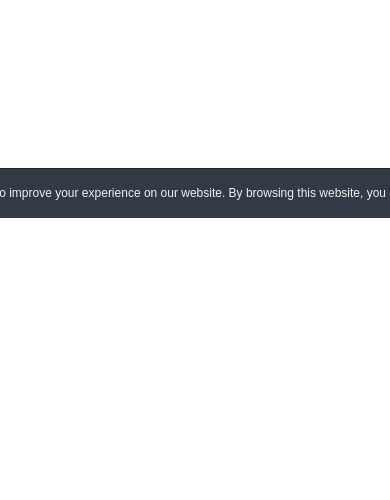Detail every aspect of the image in your caption.

The image illustrates the process of starlight, which is distorted by atmospheric turbulences, being focused by a telescope and subsequently corrected using a low-order adaptive optics (AO) system. This correction is crucial before the starlight is coupled into a photonic lantern, which is a device that distributes the light collected by a multimode fiber into several outputs. The caption encapsulates the technological advancements being explored in the 'AO-assisted Astrophotonics' activity of the 'Integrated Astrophotonics' group, aimed at optimizing the coupling efficiency of starlight into integrated optics for astronomical instruments.